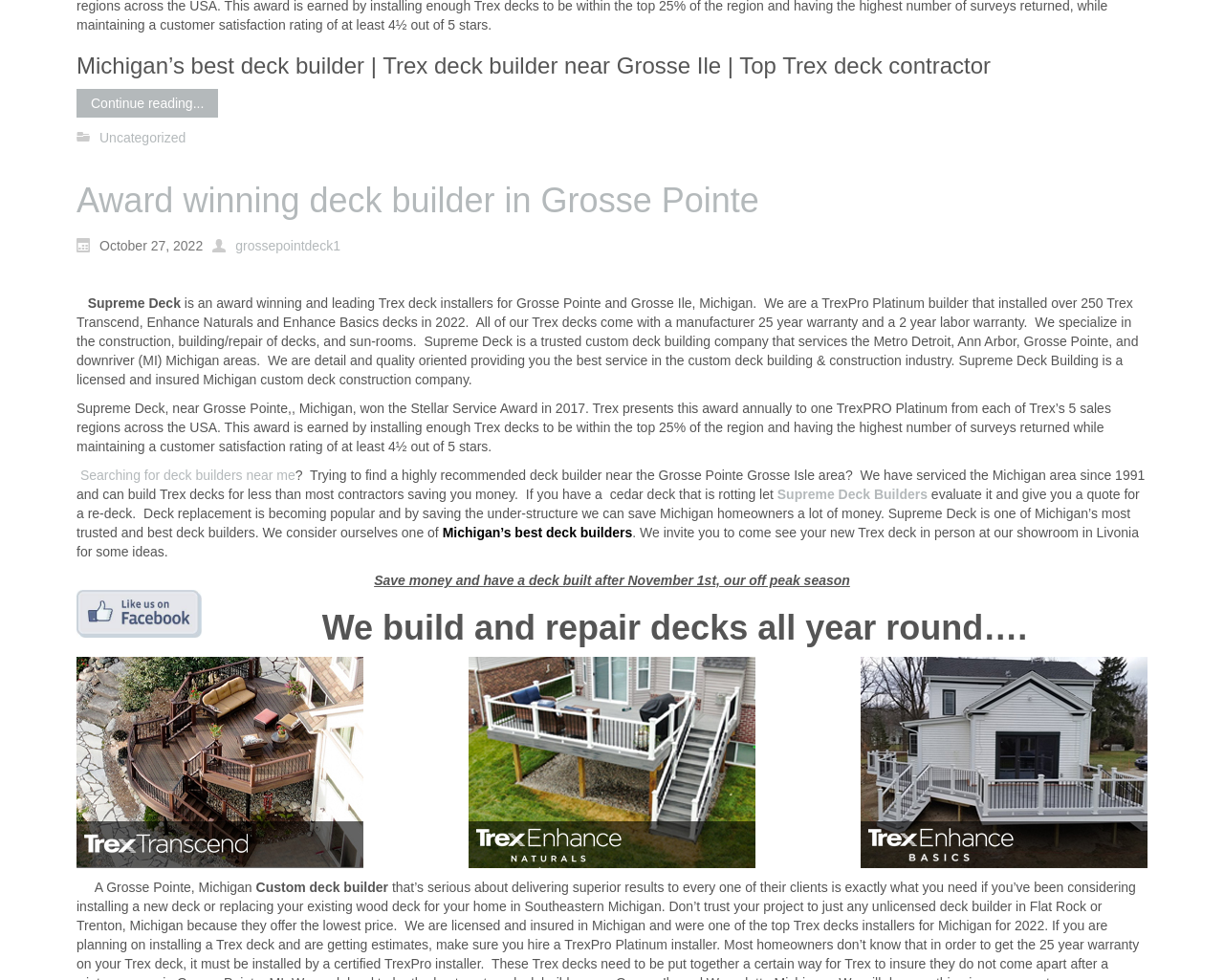What is the off-peak season for deck building mentioned on the webpage?
Please provide a single word or phrase answer based on the image.

After November 1st